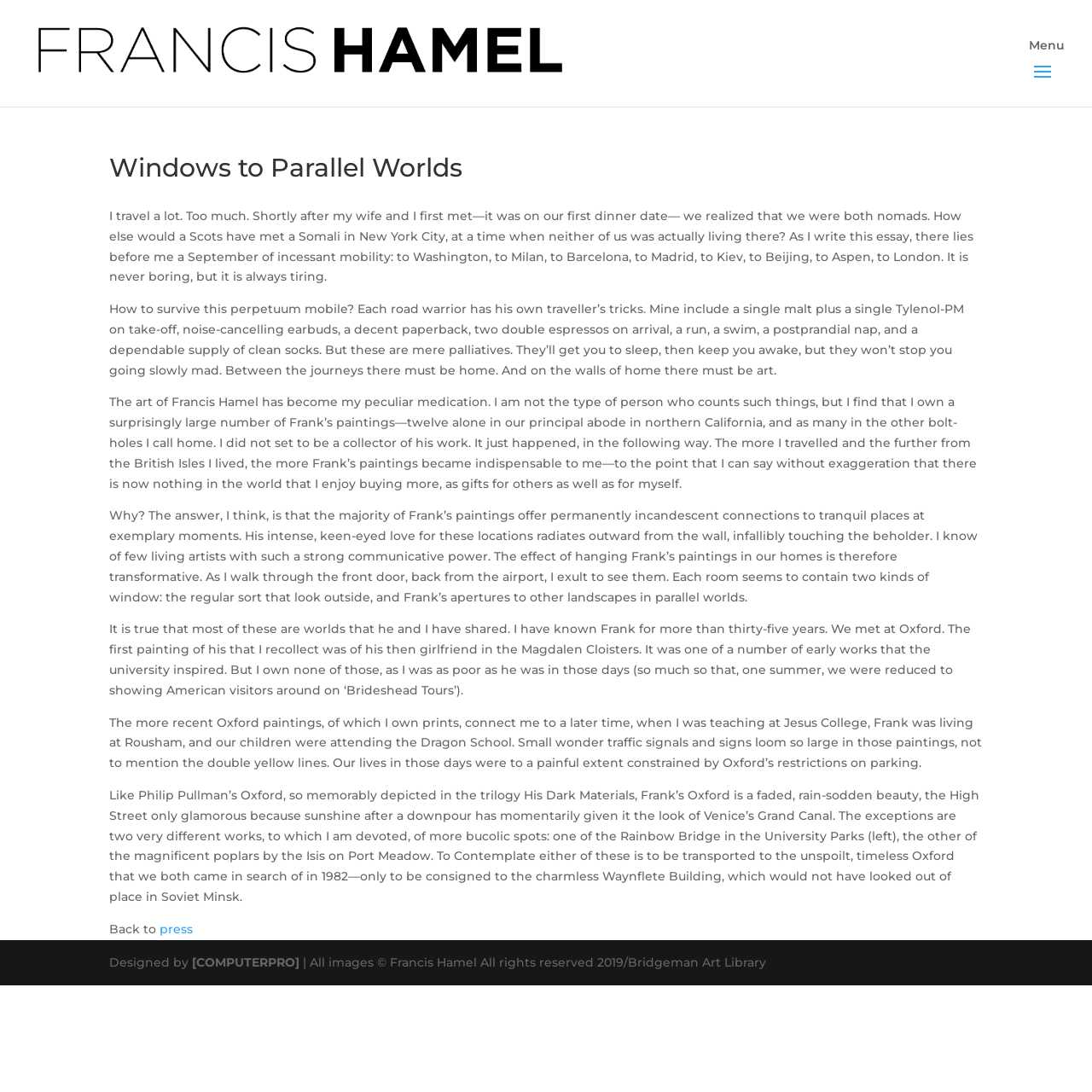What is the theme of Francis Hamel's paintings?
Please answer the question with as much detail and depth as you can.

The author mentions 'The majority of Frank’s paintings offer permanently incandescent connections to tranquil places at exemplary moments.' indicating that Francis Hamel's paintings are focused on depicting peaceful and serene locations.